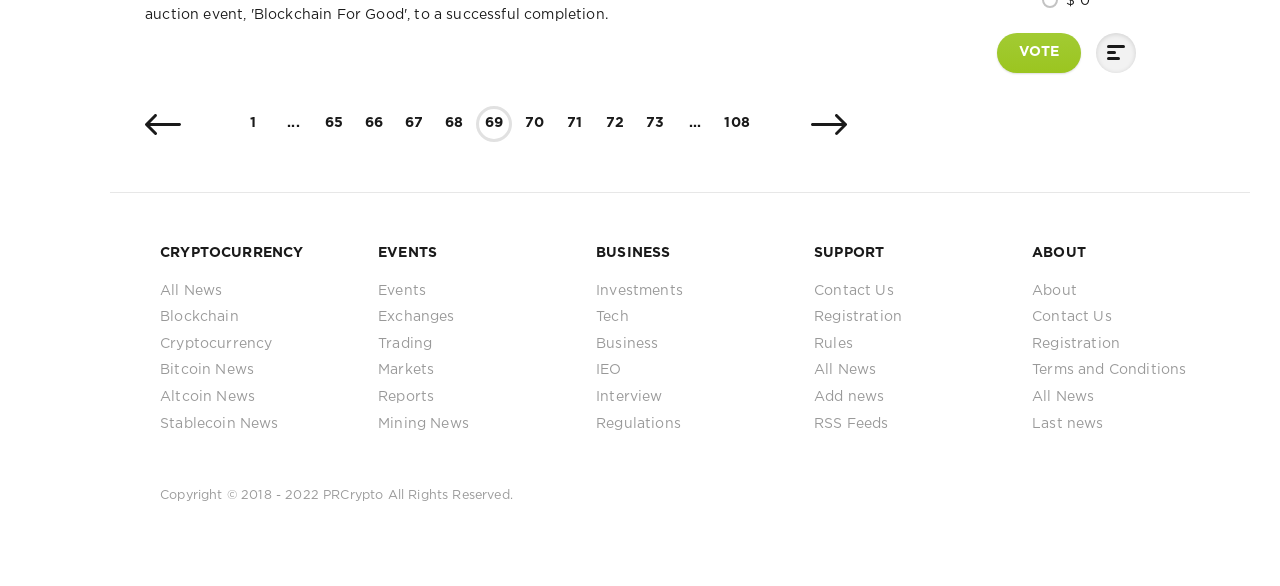How many pages of news are there?
Give a single word or phrase as your answer by examining the image.

73